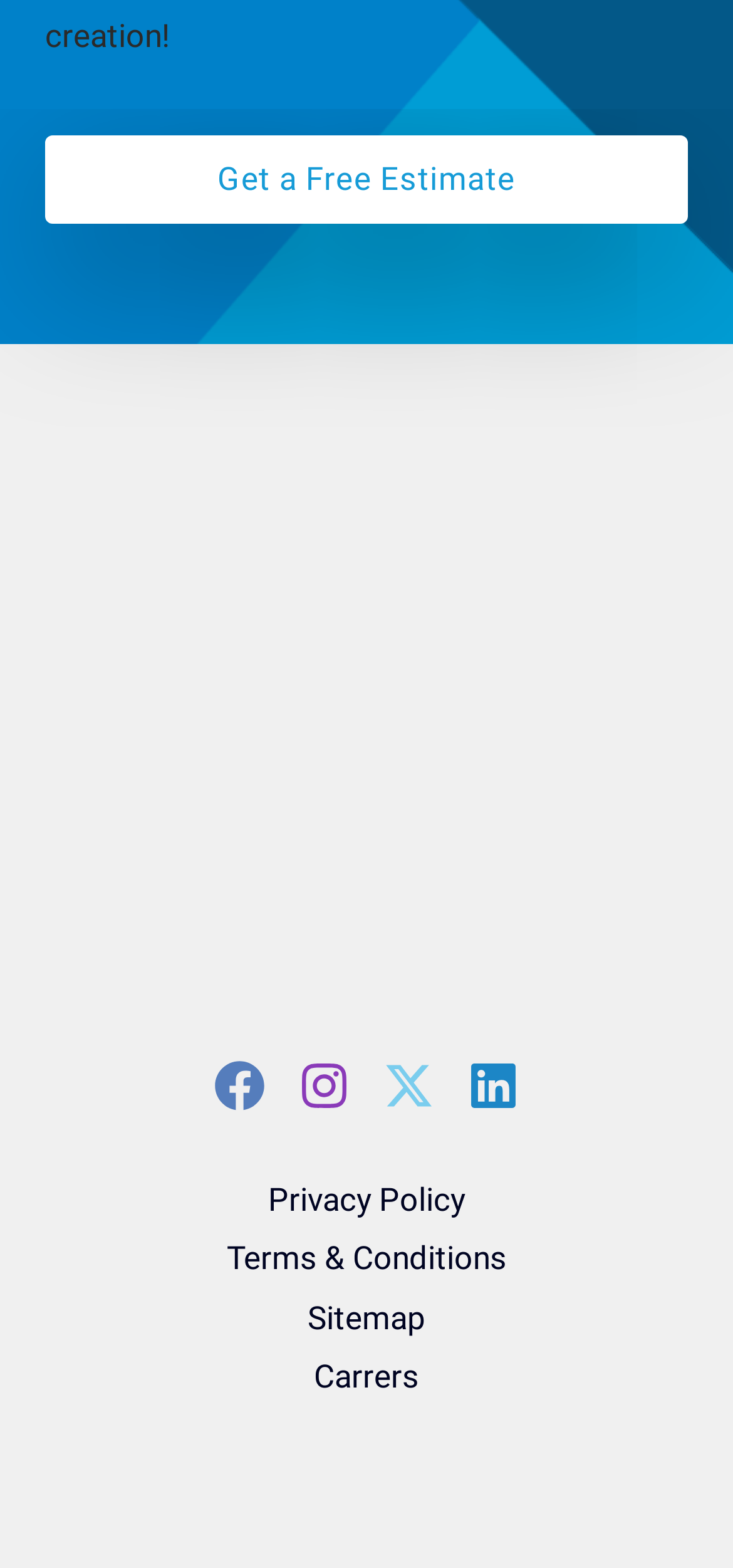Identify the bounding box coordinates of the specific part of the webpage to click to complete this instruction: "Check the careers page".

[0.428, 0.866, 0.572, 0.89]